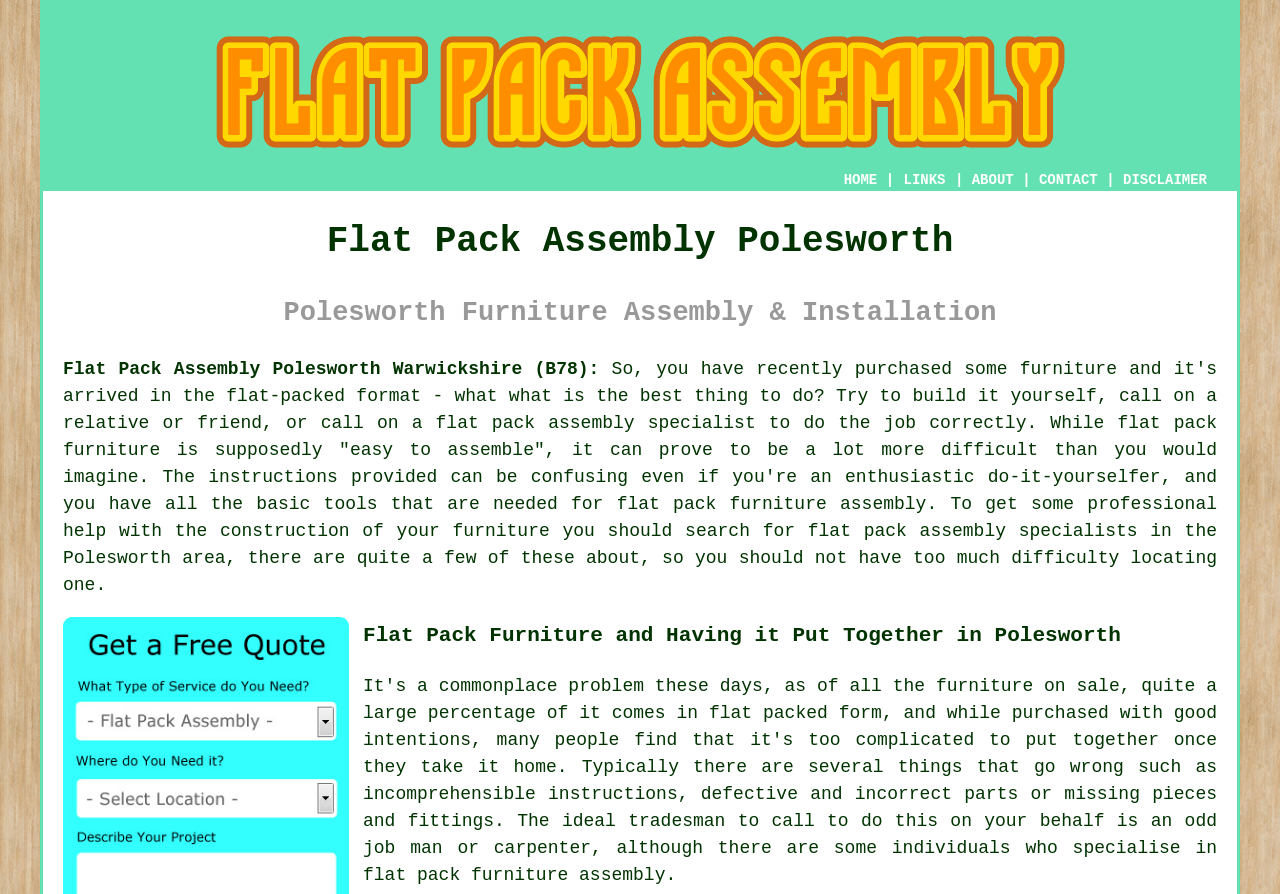What is the name of the service provided?
Provide a fully detailed and comprehensive answer to the question.

Based on the webpage, the service provided is flat pack assembly, which is evident from the heading 'Flat Pack Assembly Polesworth' and the description of the service provided in the webpage.